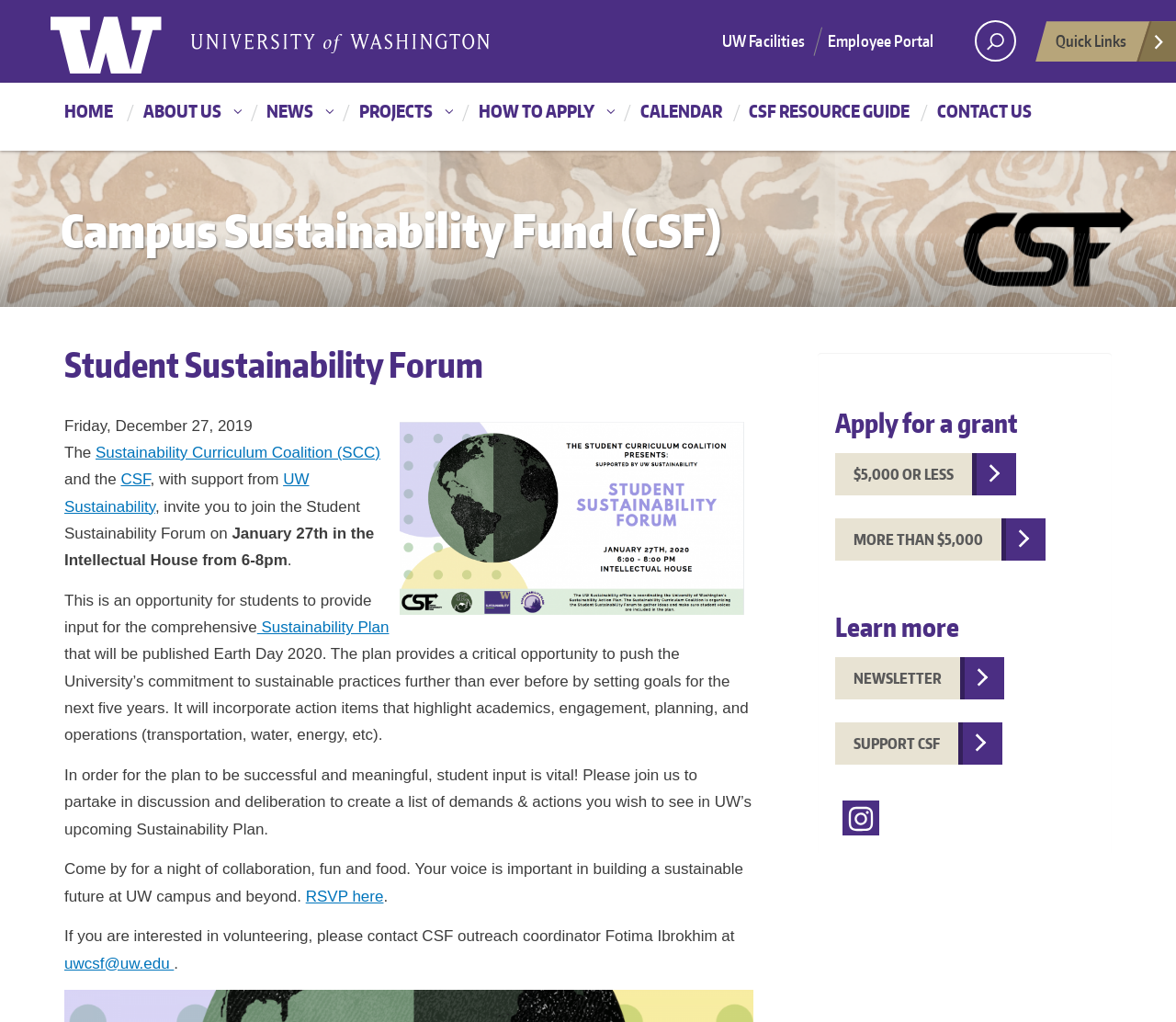Please predict the bounding box coordinates of the element's region where a click is necessary to complete the following instruction: "RSVP for the Student Sustainability Forum". The coordinates should be represented by four float numbers between 0 and 1, i.e., [left, top, right, bottom].

[0.26, 0.868, 0.326, 0.885]